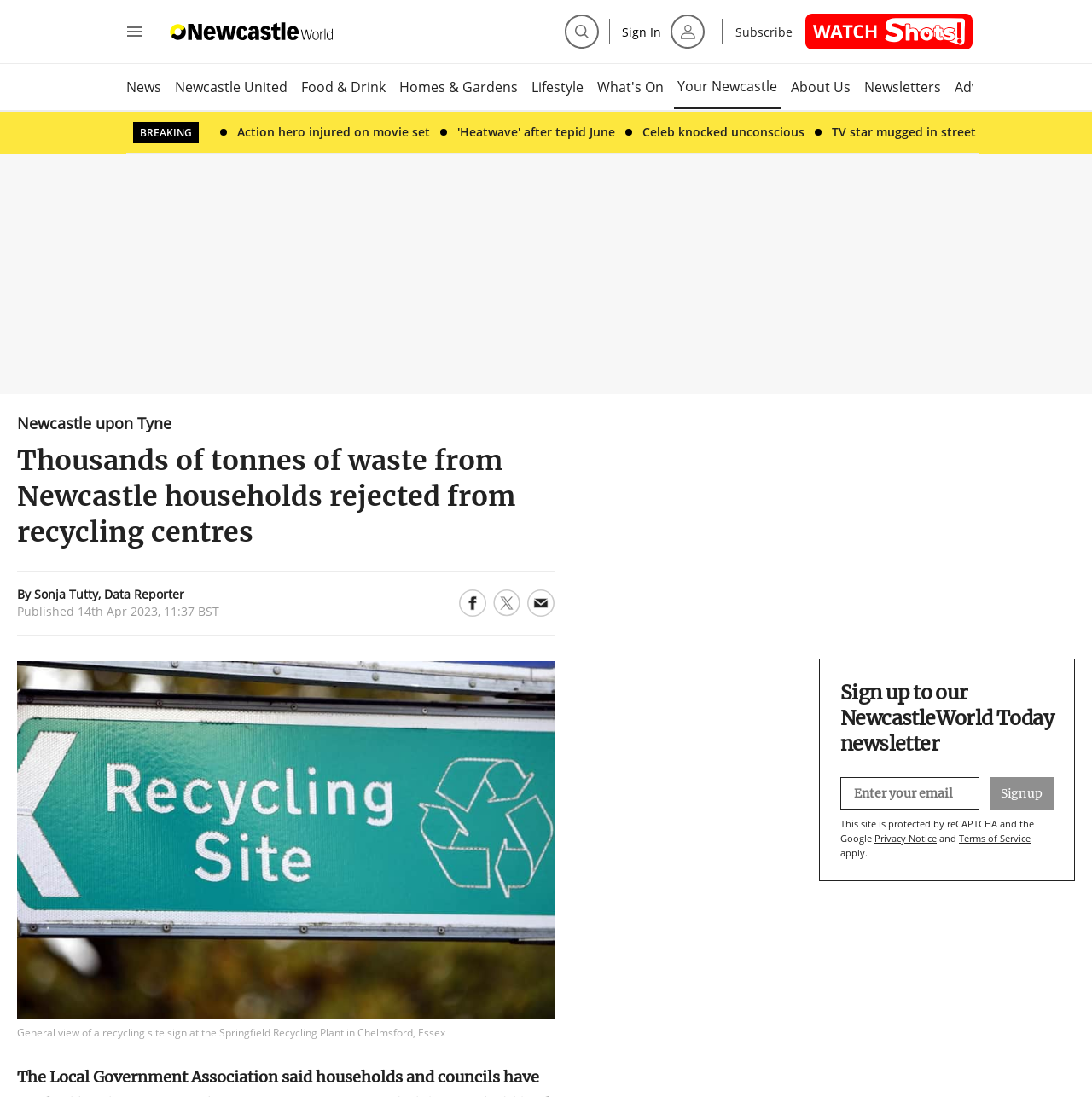Respond with a single word or phrase to the following question:
What is the name of the data reporter?

Sonja Tutty